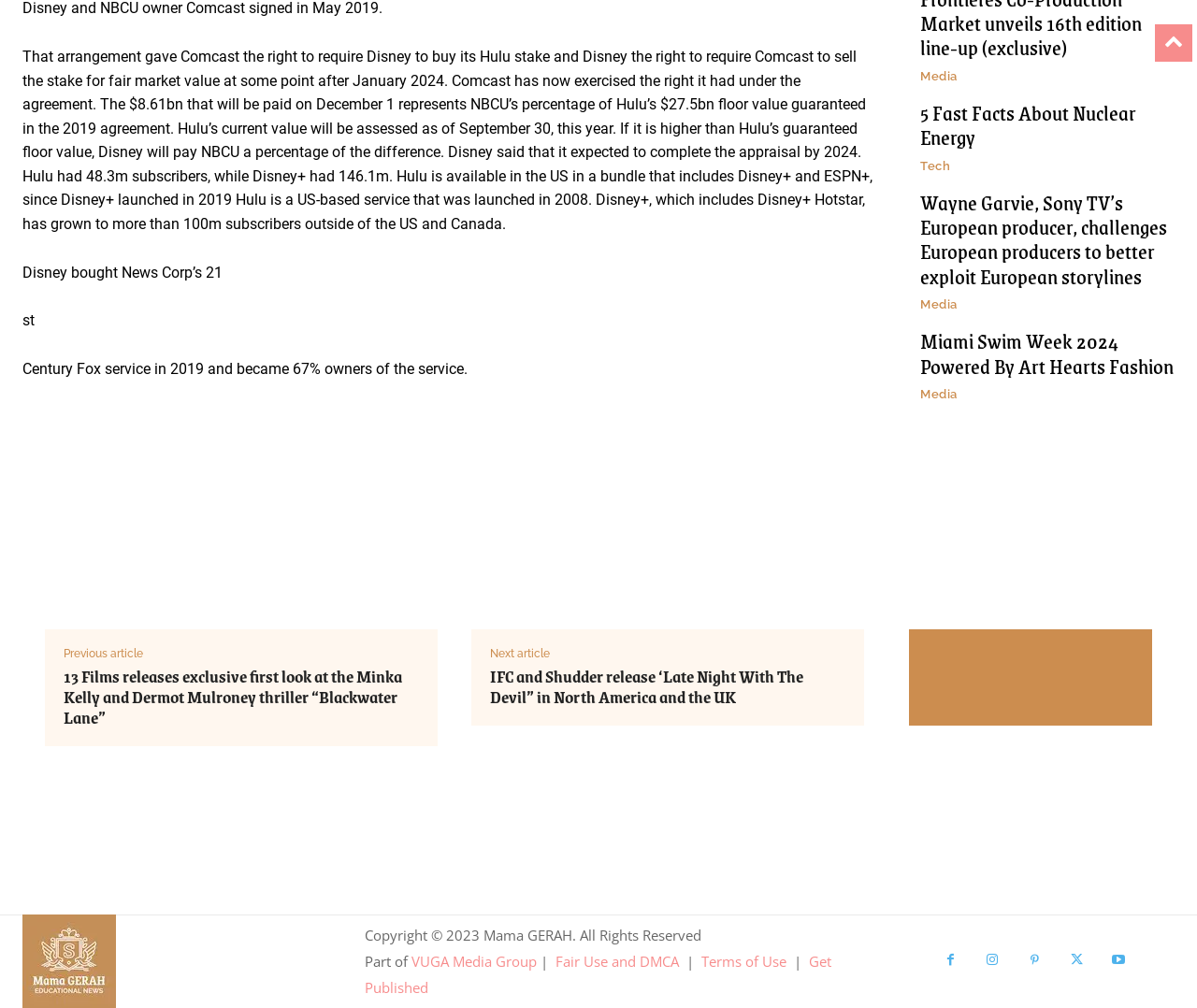Please identify the bounding box coordinates of the element's region that should be clicked to execute the following instruction: "publish press release online". The bounding box coordinates must be four float numbers between 0 and 1, i.e., [left, top, right, bottom].

[0.777, 0.416, 0.973, 0.526]